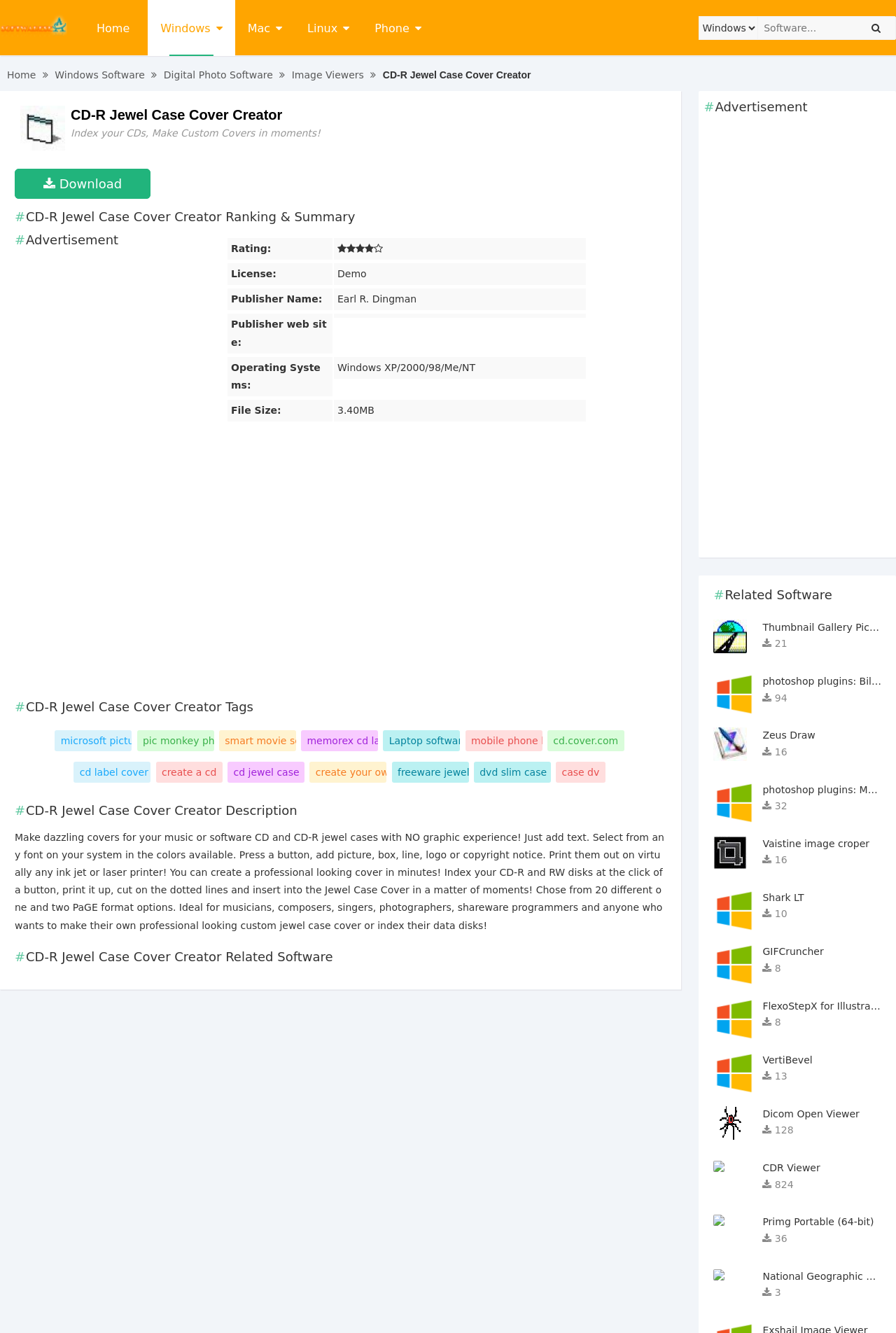Determine and generate the text content of the webpage's headline.

CD-R Jewel Case Cover Creator